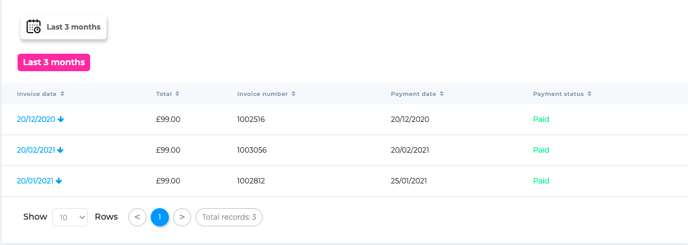Describe every significant element in the image thoroughly.

This image displays a section of an invoice management interface, showcasing a table that outlines recent invoices for a user. The table includes crucial details such as the invoice date, total amount, invoice number, payment date, and payment status. Each entry indicates a total of £99.00 with payment statuses showing "Paid" for all listed invoices. The table is organized as follows:

- **Invoice Date:** Lists the dates of the invoices, with all three entries showing dates from the last three months.
- **Total:** Each invoice has a consistent total amount of £99.00.
- **Invoice Number:** Unique identifiers for each invoice, helping to track individual transactions.
- **Payment Date:** Specifies when each invoice was paid, with two entries confirming payments made on 20/12/2020 and 20/02/2021, and another with a payment on 25/01/2021.
- **Payment Status:** Clearly marked as "Paid" in green text, confirming the completion of payment for each invoice.

At the top, there is a filter option labeled “Last 3 months,” allowing users to limit displayed invoices to the most recent transactions. Below the table, pagination details indicate that there are more records available for review, displaying a total count of 3 records currently visible. This organized layout is designed for ease of access to invoice details and payment tracking.